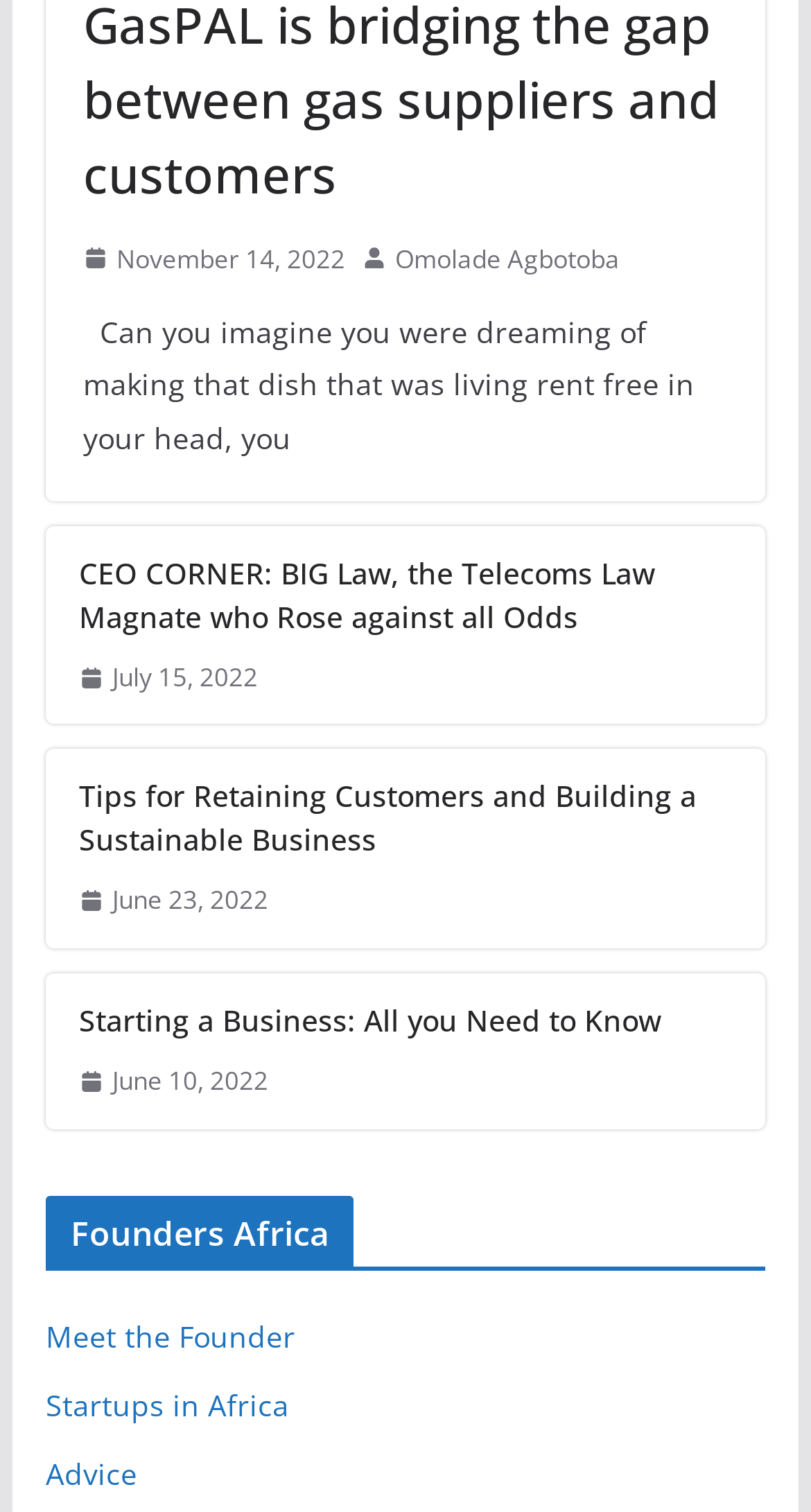Reply to the question with a single word or phrase:
What is the name of the person mentioned in the first article?

Omolade Agbotoba